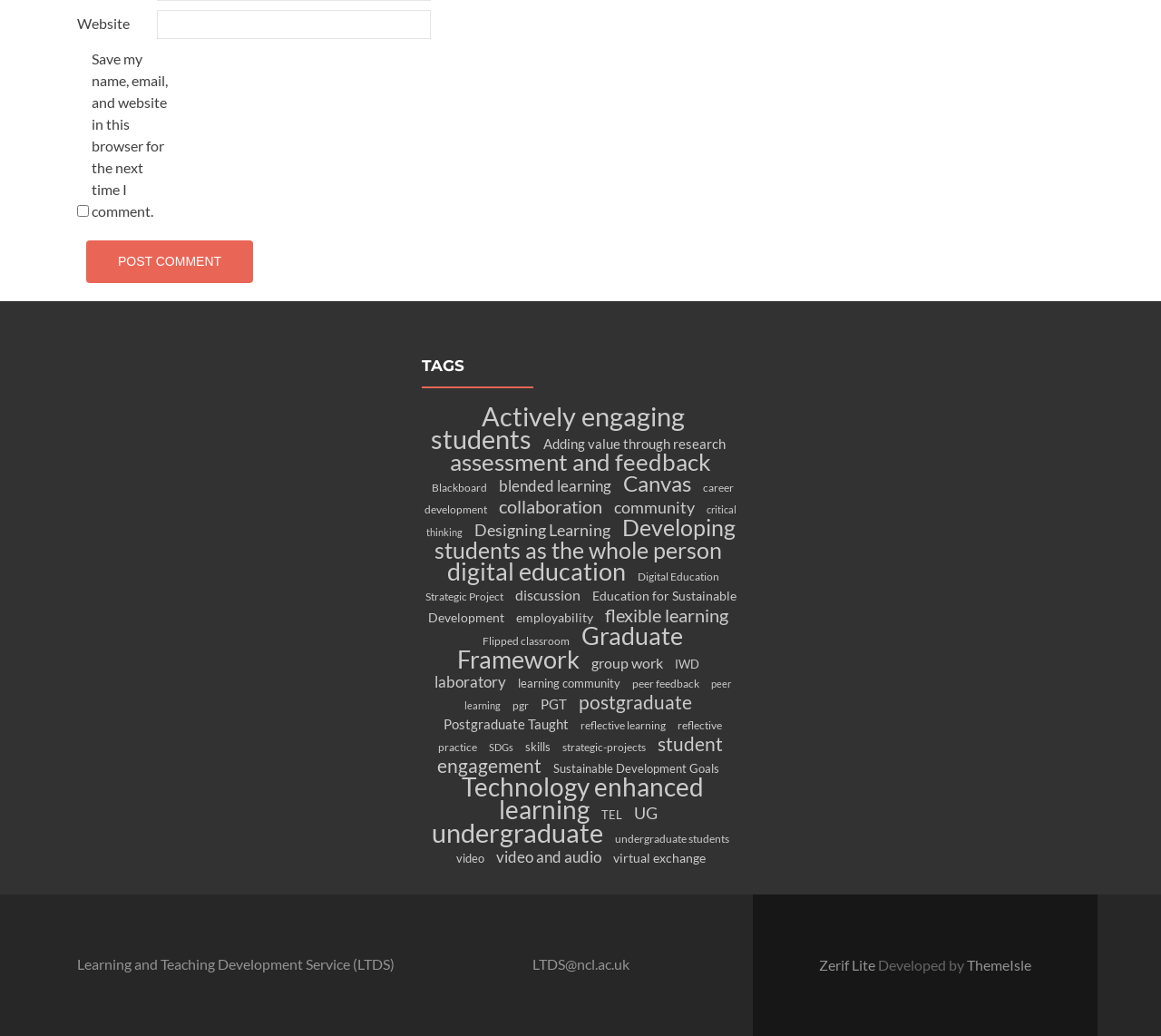What is the email address for contacting the Learning and Teaching Development Service? Using the information from the screenshot, answer with a single word or phrase.

LTDS@ncl.ac.uk